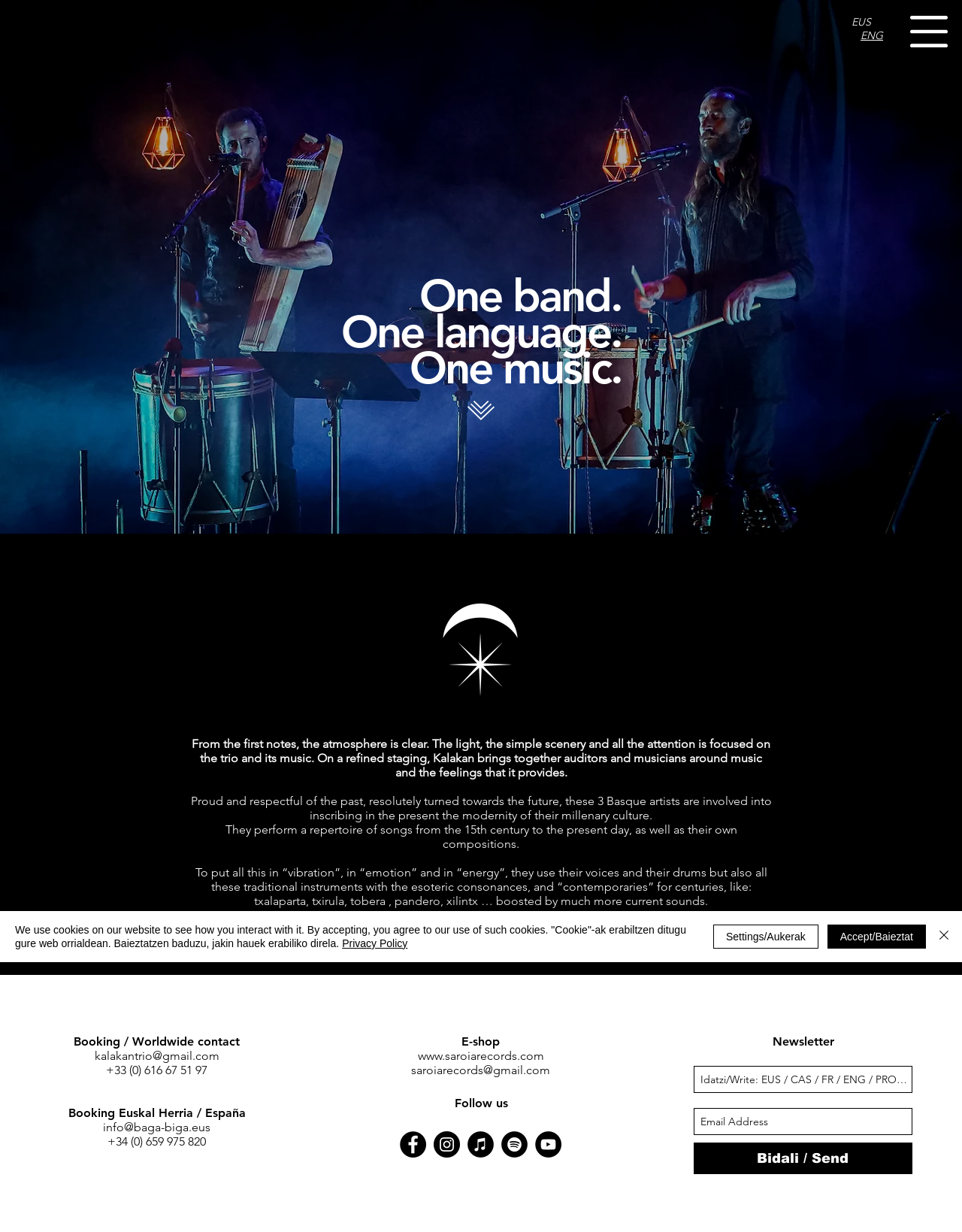Please identify the bounding box coordinates of the region to click in order to complete the task: "Click the button to submit". The coordinates must be four float numbers between 0 and 1, specified as [left, top, right, bottom].

[0.946, 0.013, 0.985, 0.038]